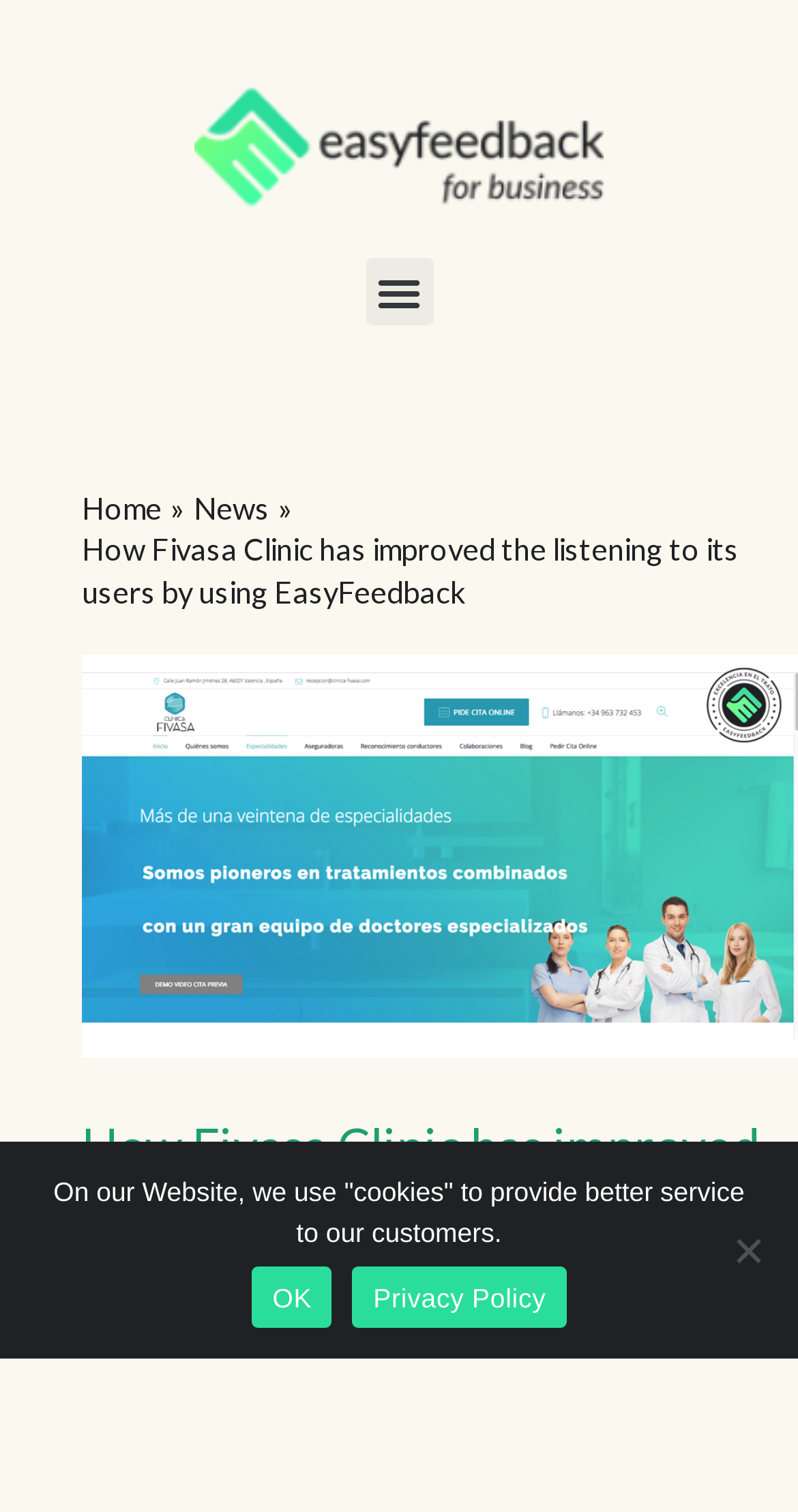What is the date of the article?
Examine the image closely and answer the question with as much detail as possible.

The date is located below the author's name, and it is a static text element that provides the publication date of the article.